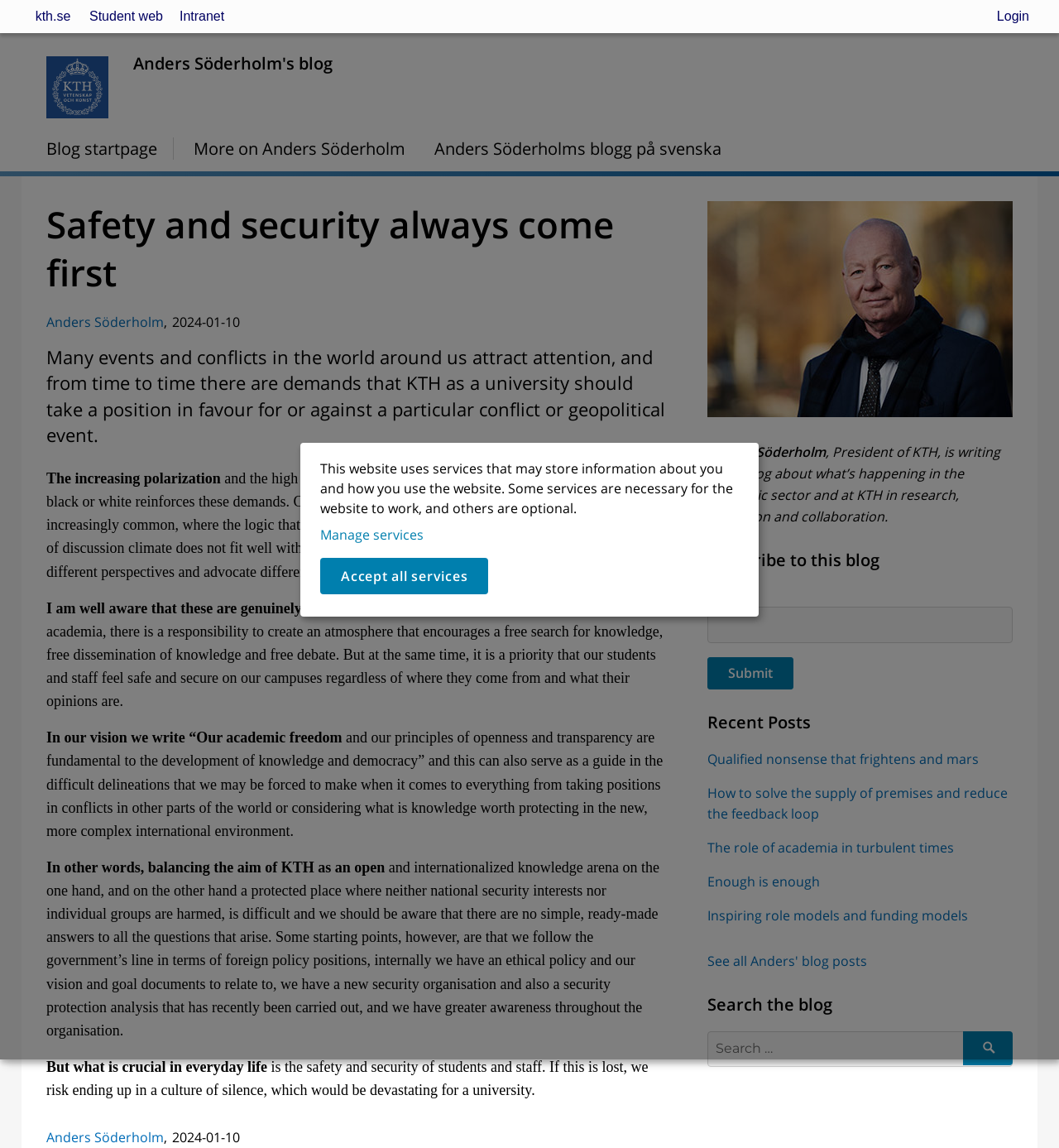Please locate the bounding box coordinates for the element that should be clicked to achieve the following instruction: "Login to the website". Ensure the coordinates are given as four float numbers between 0 and 1, i.e., [left, top, right, bottom].

[0.941, 0.0, 0.972, 0.029]